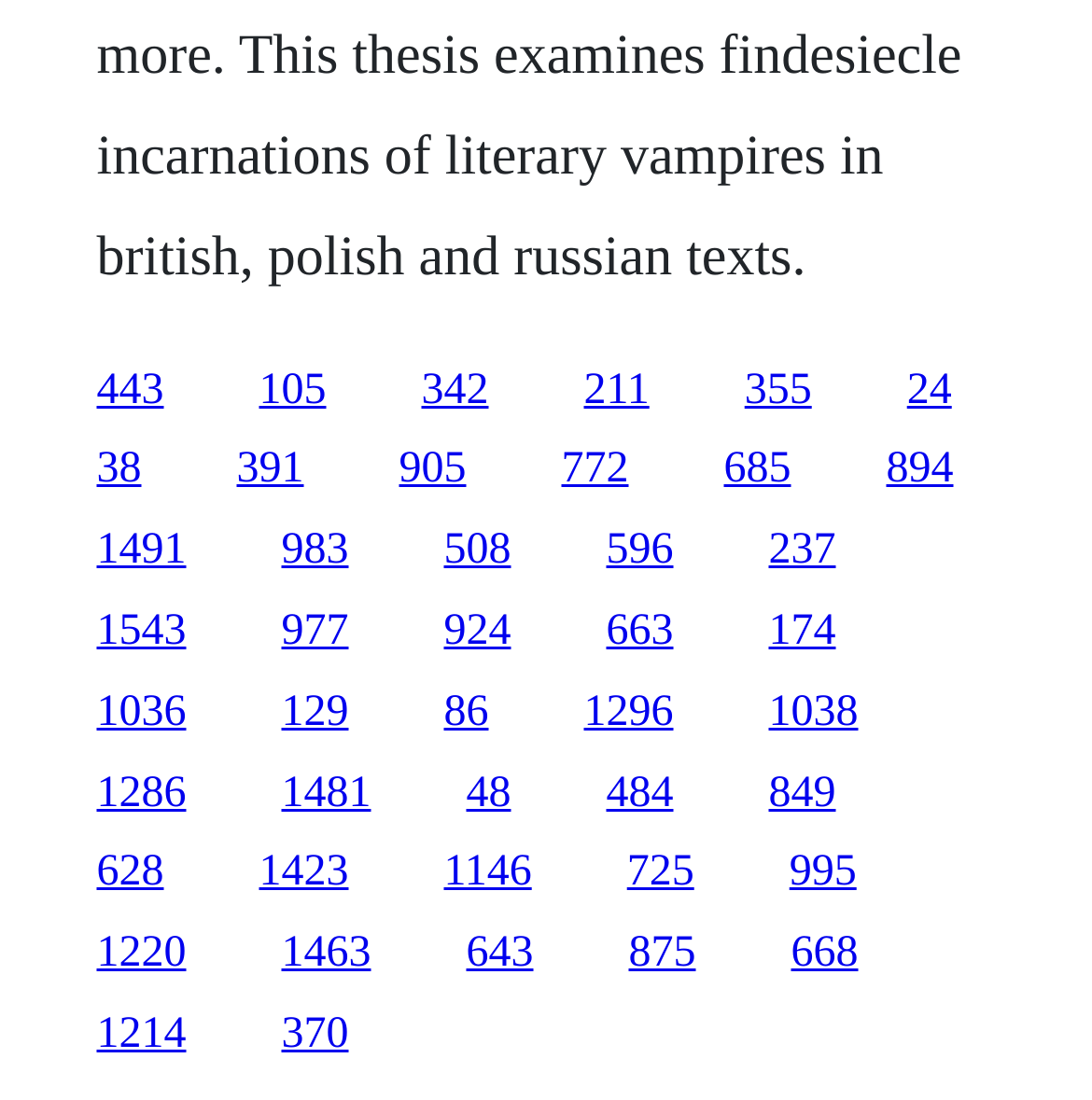Please provide the bounding box coordinates for the element that needs to be clicked to perform the following instruction: "go to the page with id 1491". The coordinates should be given as four float numbers between 0 and 1, i.e., [left, top, right, bottom].

[0.088, 0.479, 0.171, 0.522]